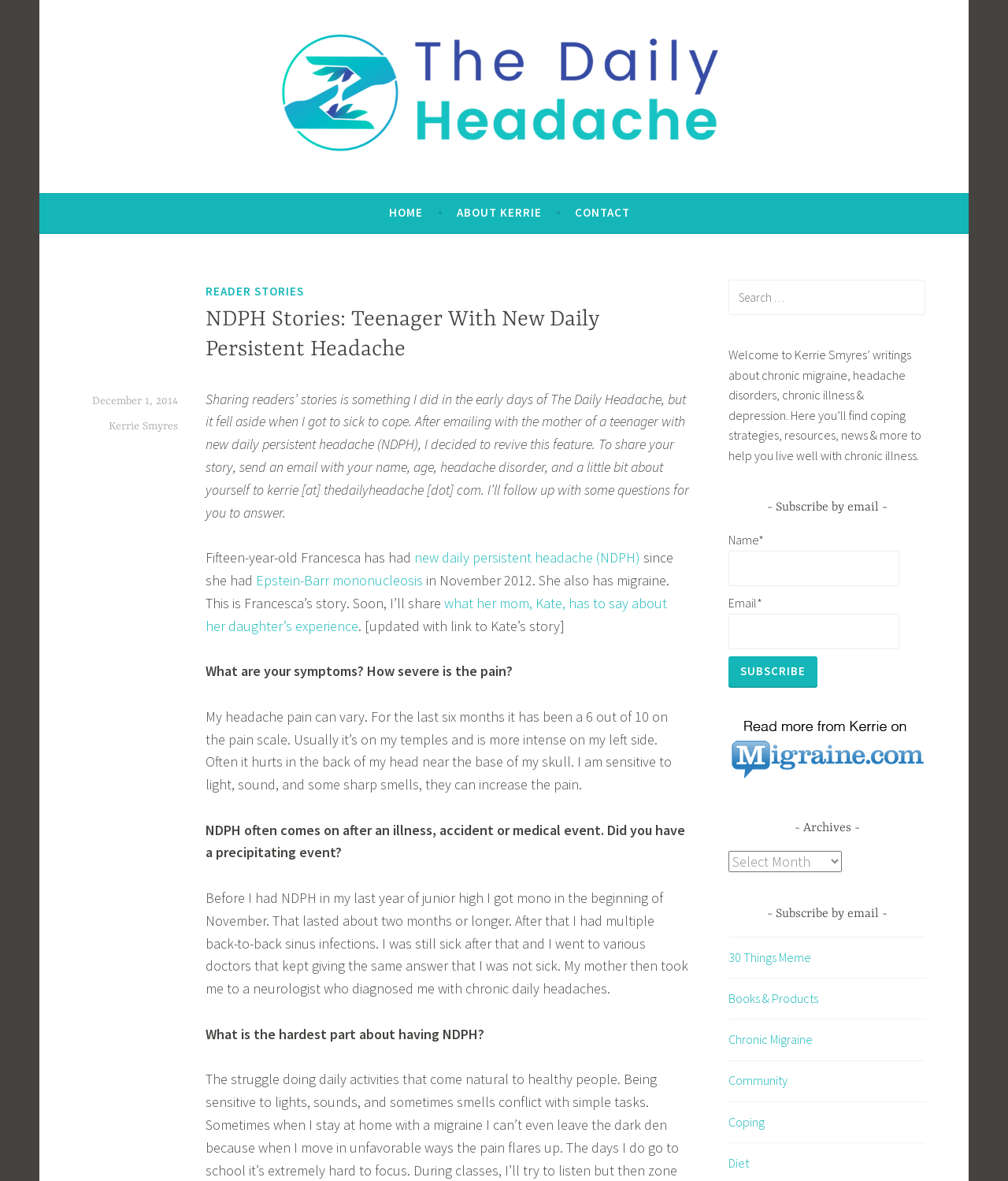Given the description "Books & Products", provide the bounding box coordinates of the corresponding UI element.

[0.723, 0.838, 0.812, 0.852]